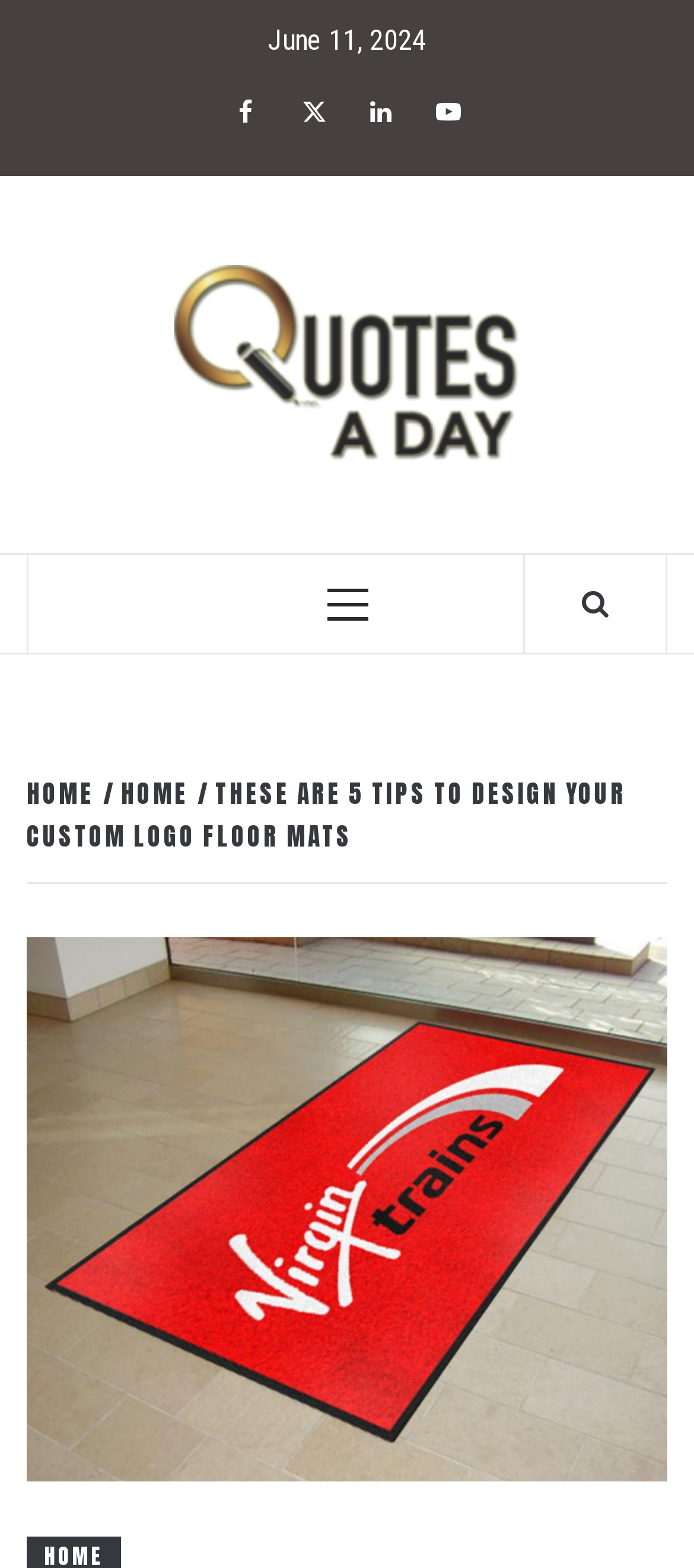Provide the bounding box coordinates of the HTML element this sentence describes: "parent_node: NEWS & GENERAL BLOG". The bounding box coordinates consist of four float numbers between 0 and 1, i.e., [left, top, right, bottom].

[0.25, 0.169, 0.75, 0.296]